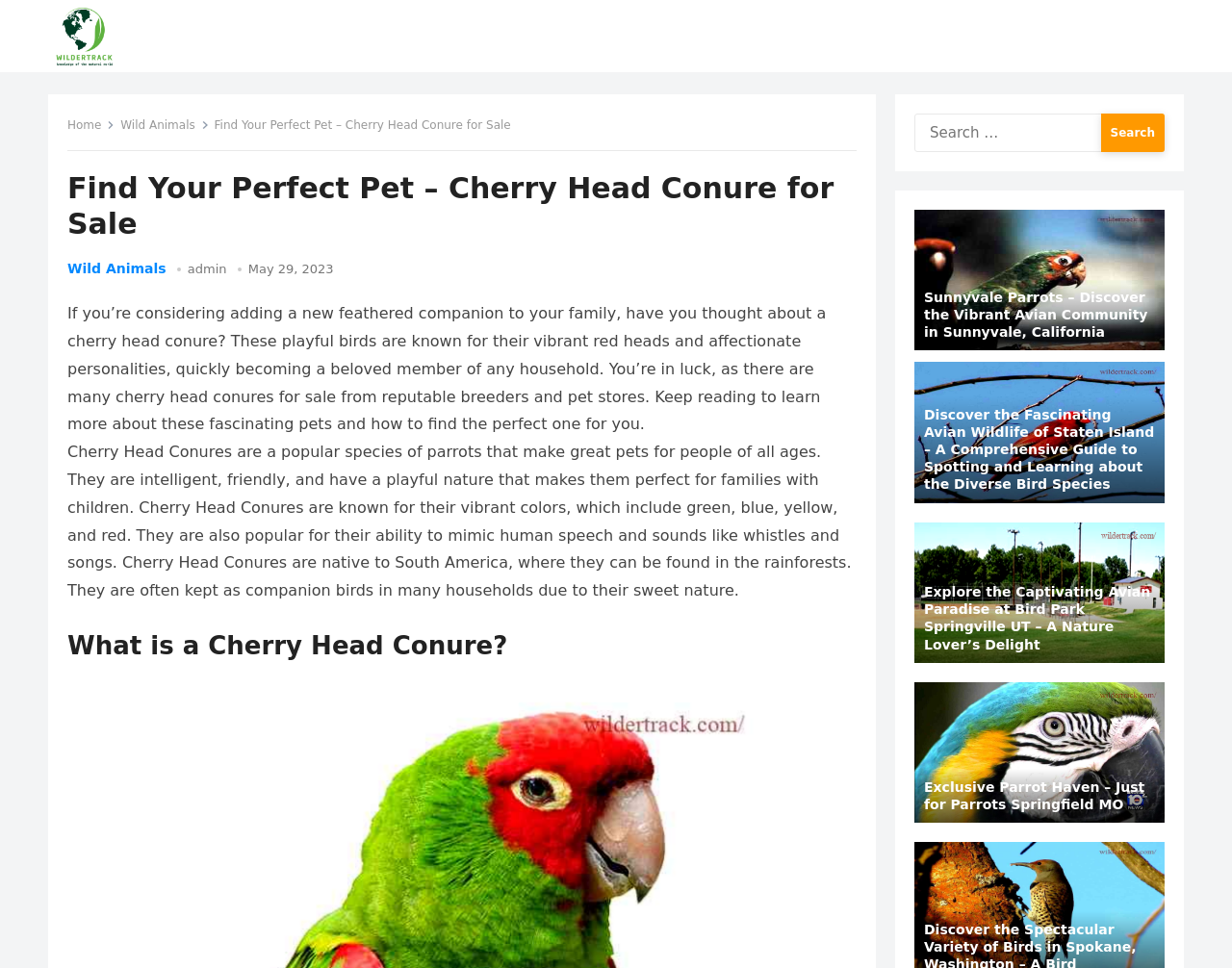What is a characteristic of Cherry Head Conures?
Refer to the image and provide a one-word or short phrase answer.

Ability to mimic human speech